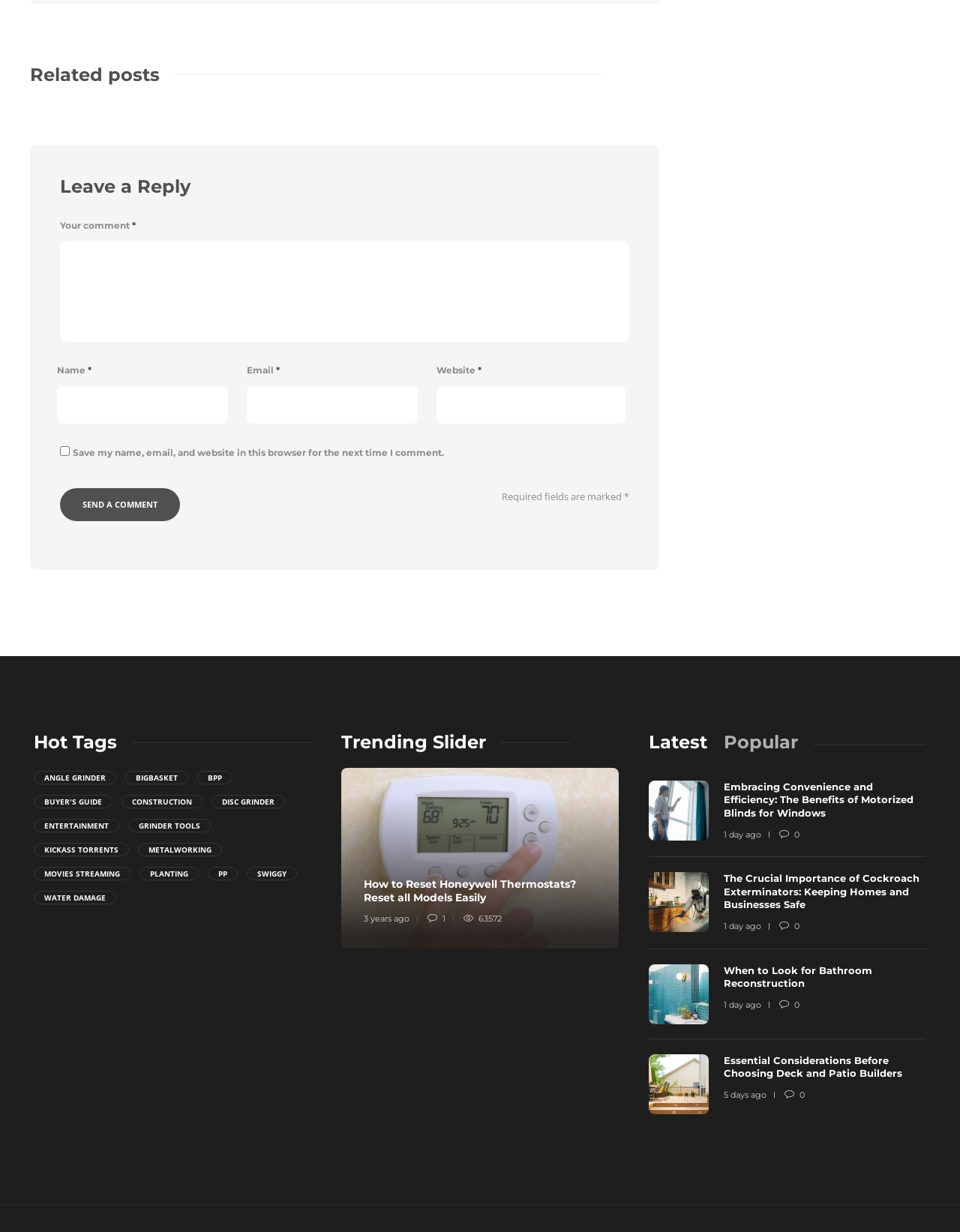Indicate the bounding box coordinates of the element that needs to be clicked to satisfy the following instruction: "Search for something". The coordinates should be four float numbers between 0 and 1, i.e., [left, top, right, bottom].

None